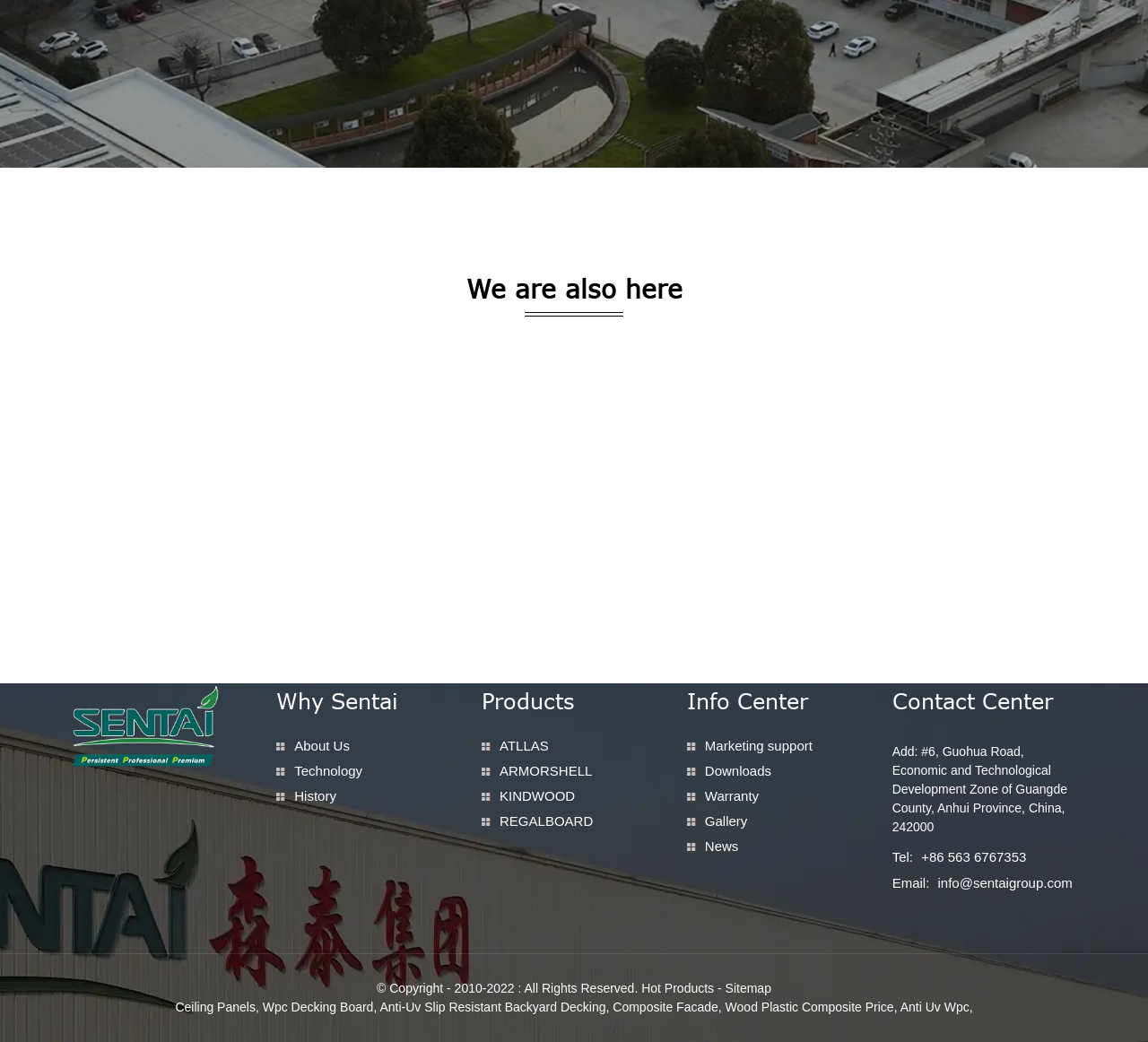What is the email address of the company?
Answer briefly with a single word or phrase based on the image.

info@sentaigroup.com